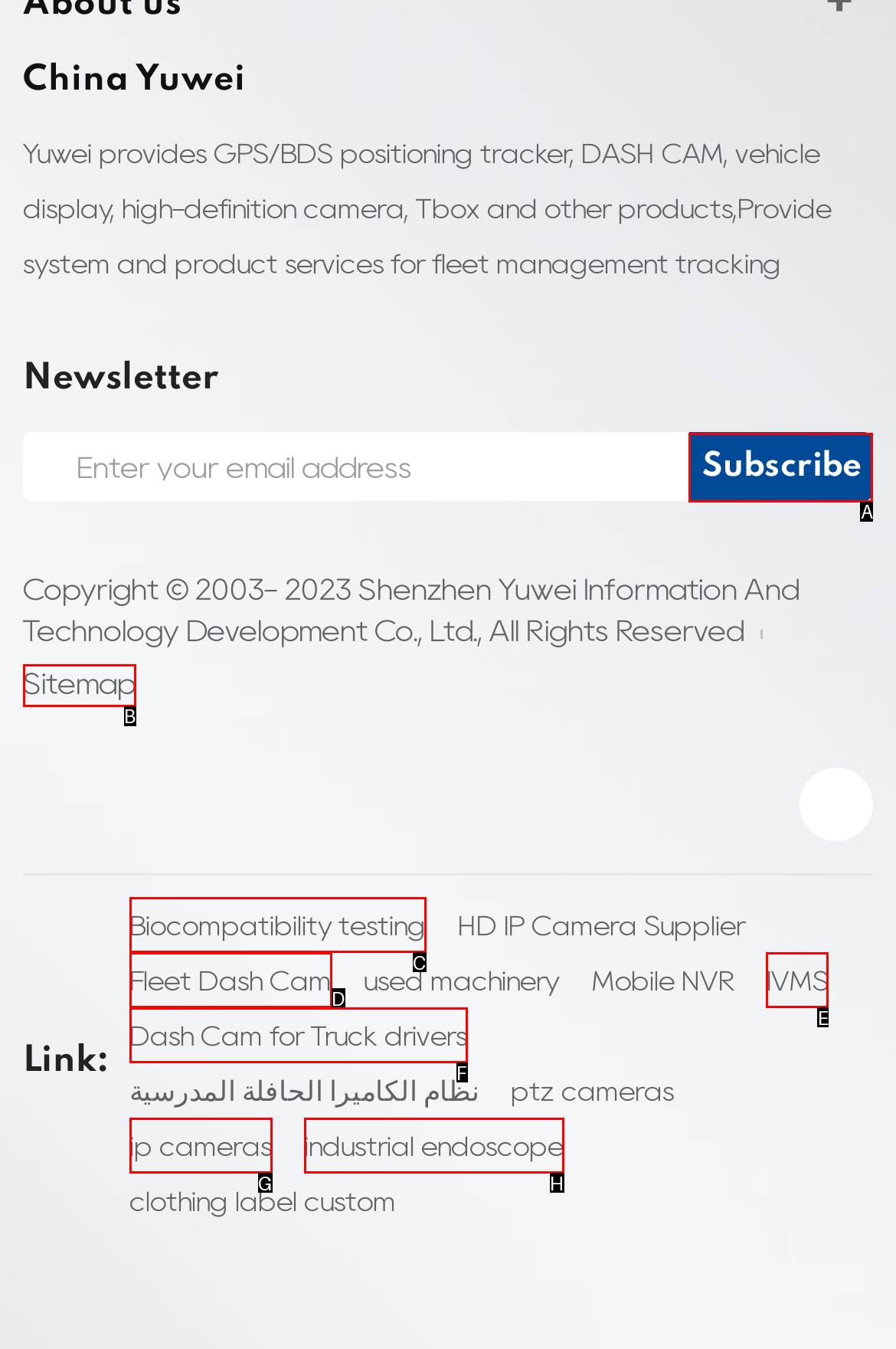Select the HTML element that should be clicked to accomplish the task: Subscribe to the newsletter Reply with the corresponding letter of the option.

A